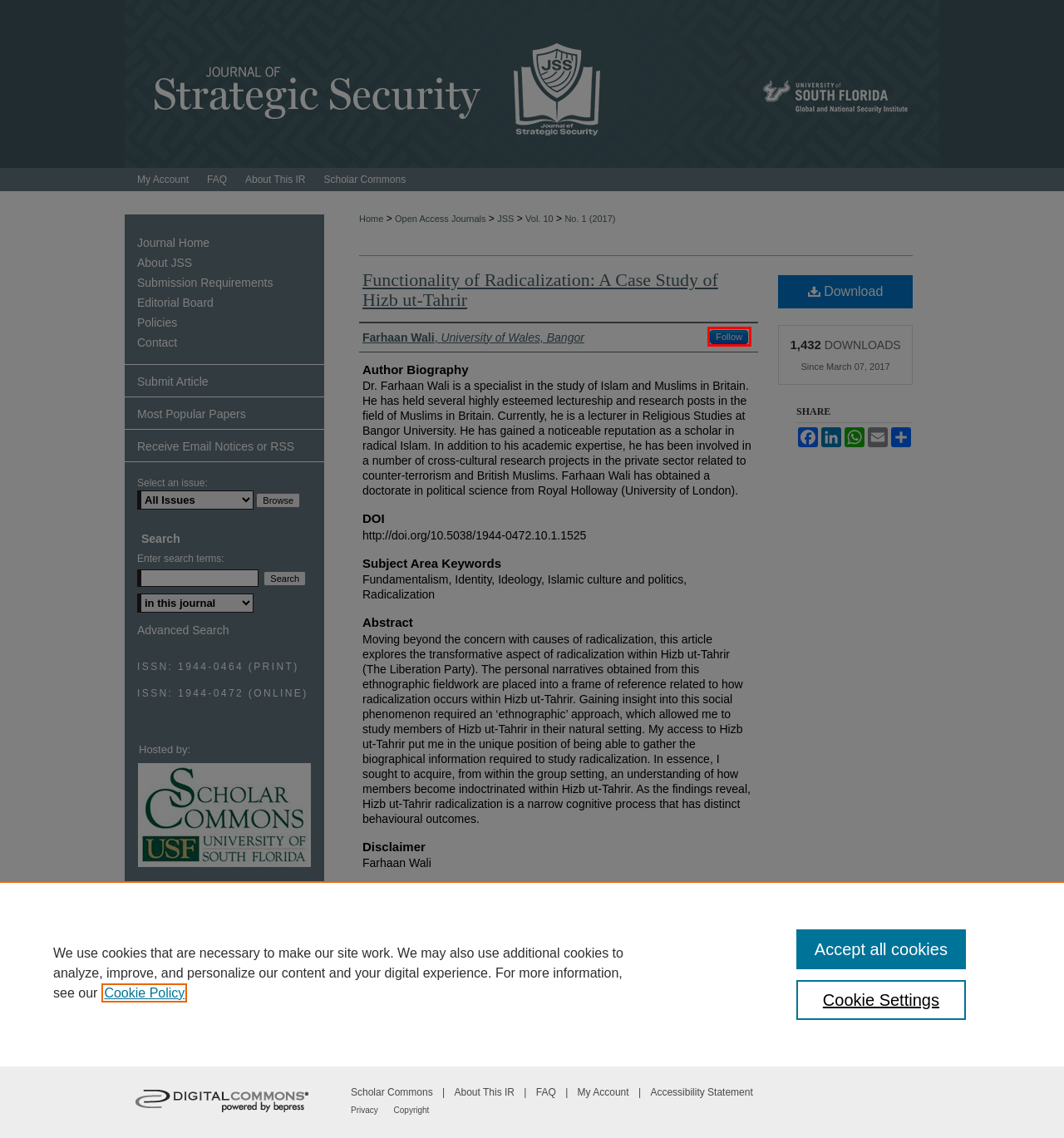You are presented with a screenshot of a webpage that includes a red bounding box around an element. Determine which webpage description best matches the page that results from clicking the element within the red bounding box. Here are the candidates:
A. Policies | Journal of Strategic Security | Open Access Journals | University of South Florida
B. Digital Commons Network: Error
C. Journal of Strategic Security: Most Popular Papers
D. Cookie Notice | Elsevier Legal
E. About Institutional Repositories | Digital Commons University of South Florida (USF)
F. Journal of Strategic Security | Open Access Journals | University of South Florida
G. AddToAny - Share
H. Frequently Asked Questions | Digital Commons University of South Florida (USF)

B